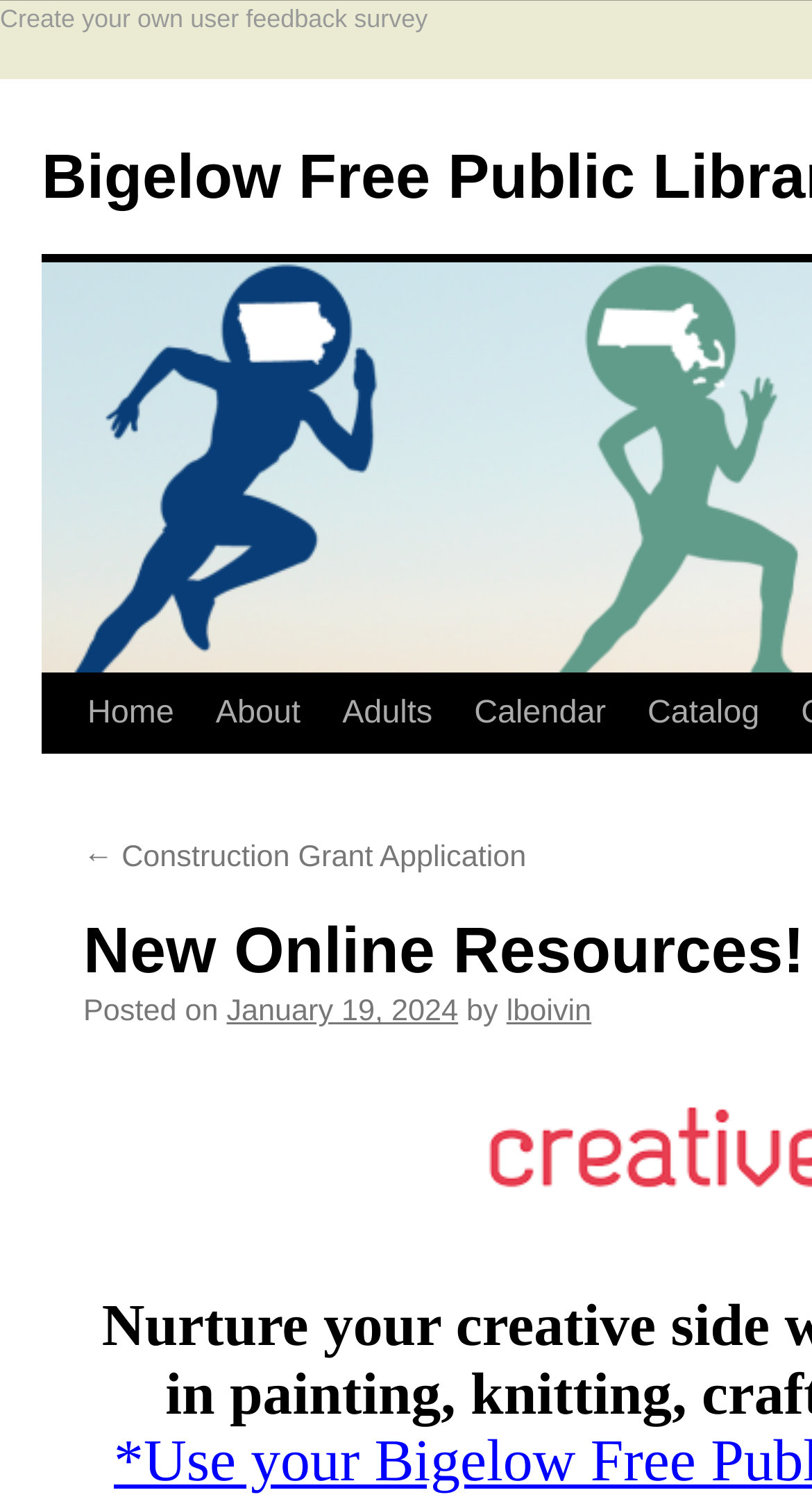Determine which piece of text is the heading of the webpage and provide it.

New Online Resources!